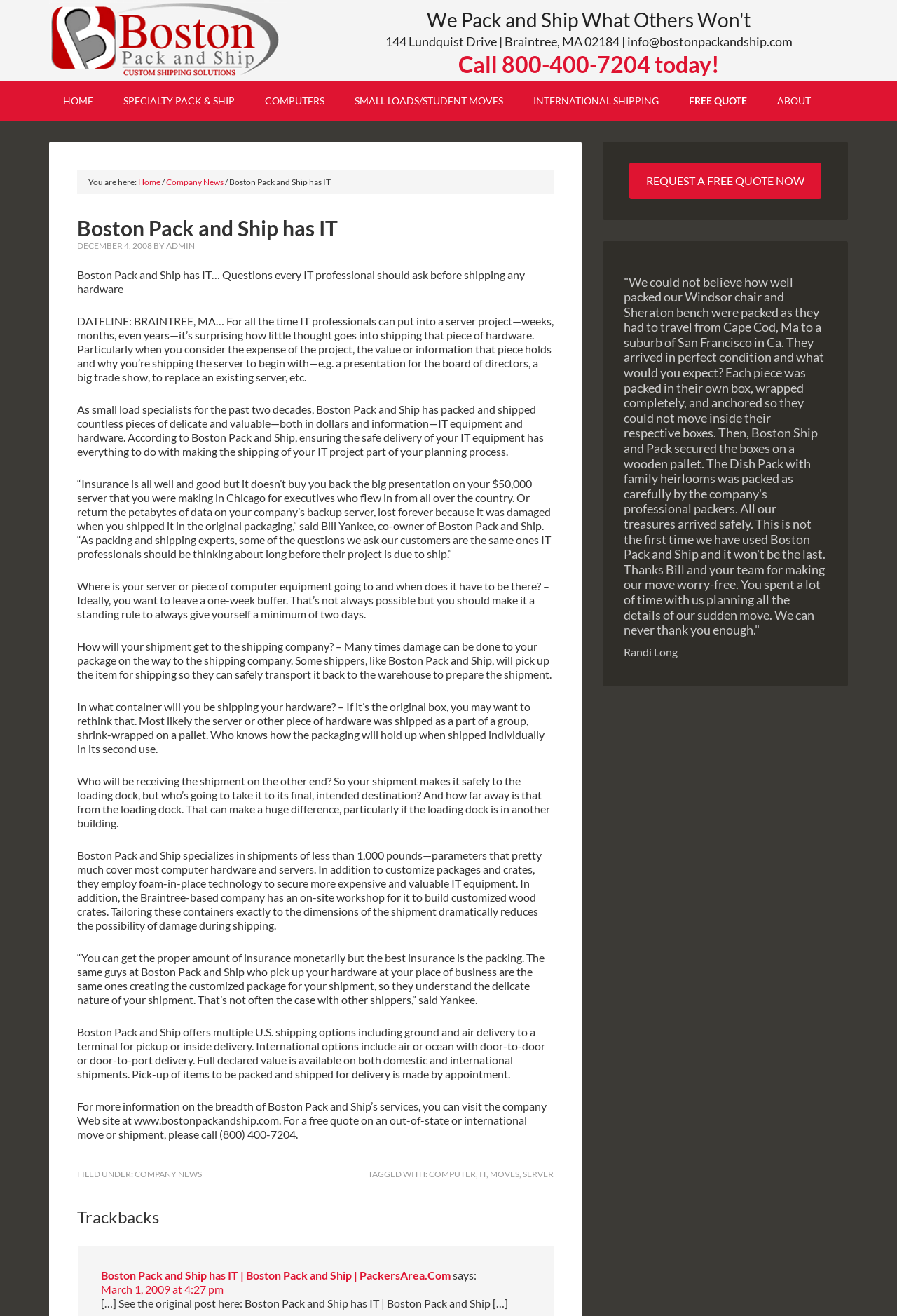Identify the webpage's primary heading and generate its text.

Boston Pack and Ship has IT